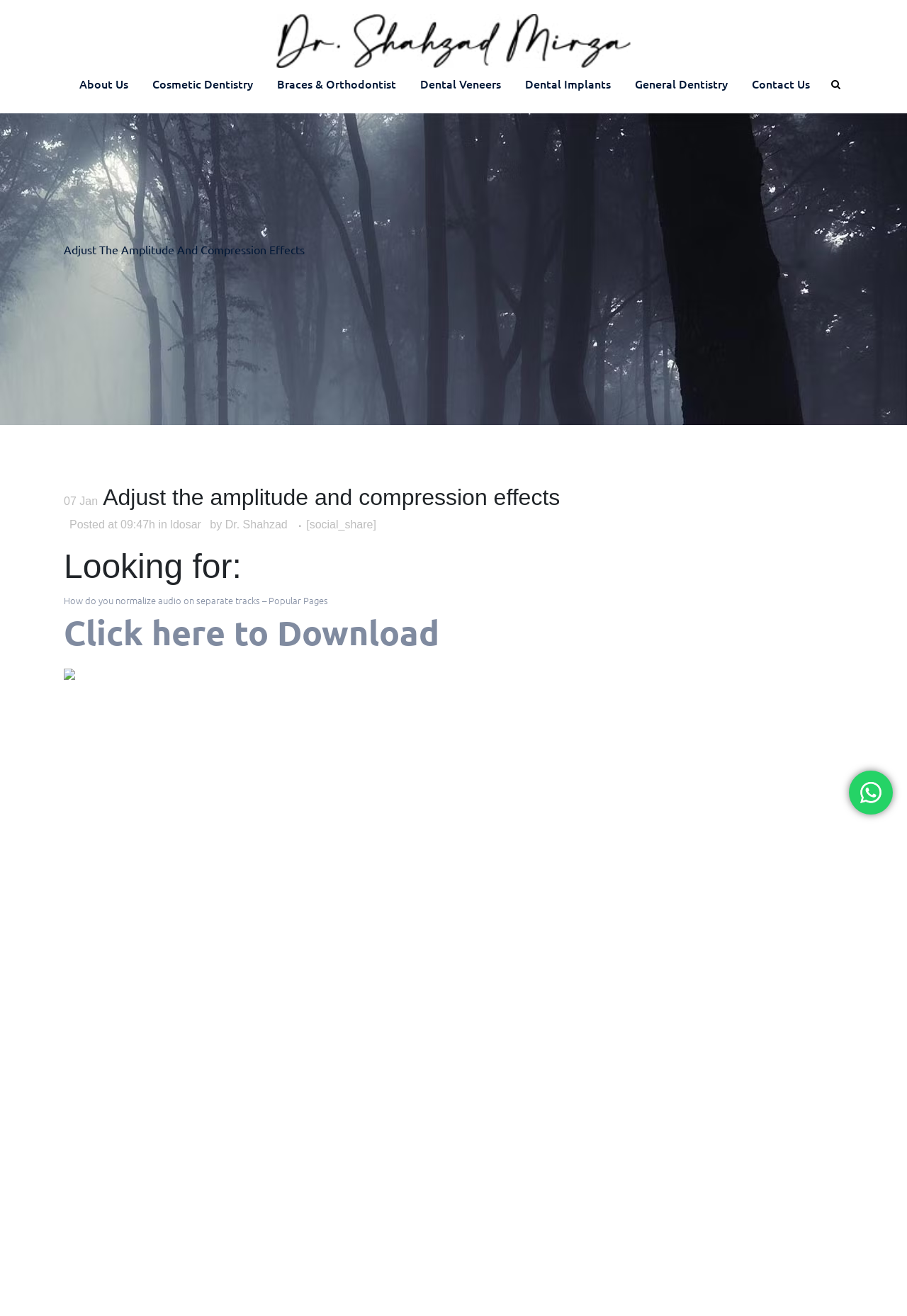Select the bounding box coordinates of the element I need to click to carry out the following instruction: "Contact Us".

[0.816, 0.045, 0.906, 0.083]